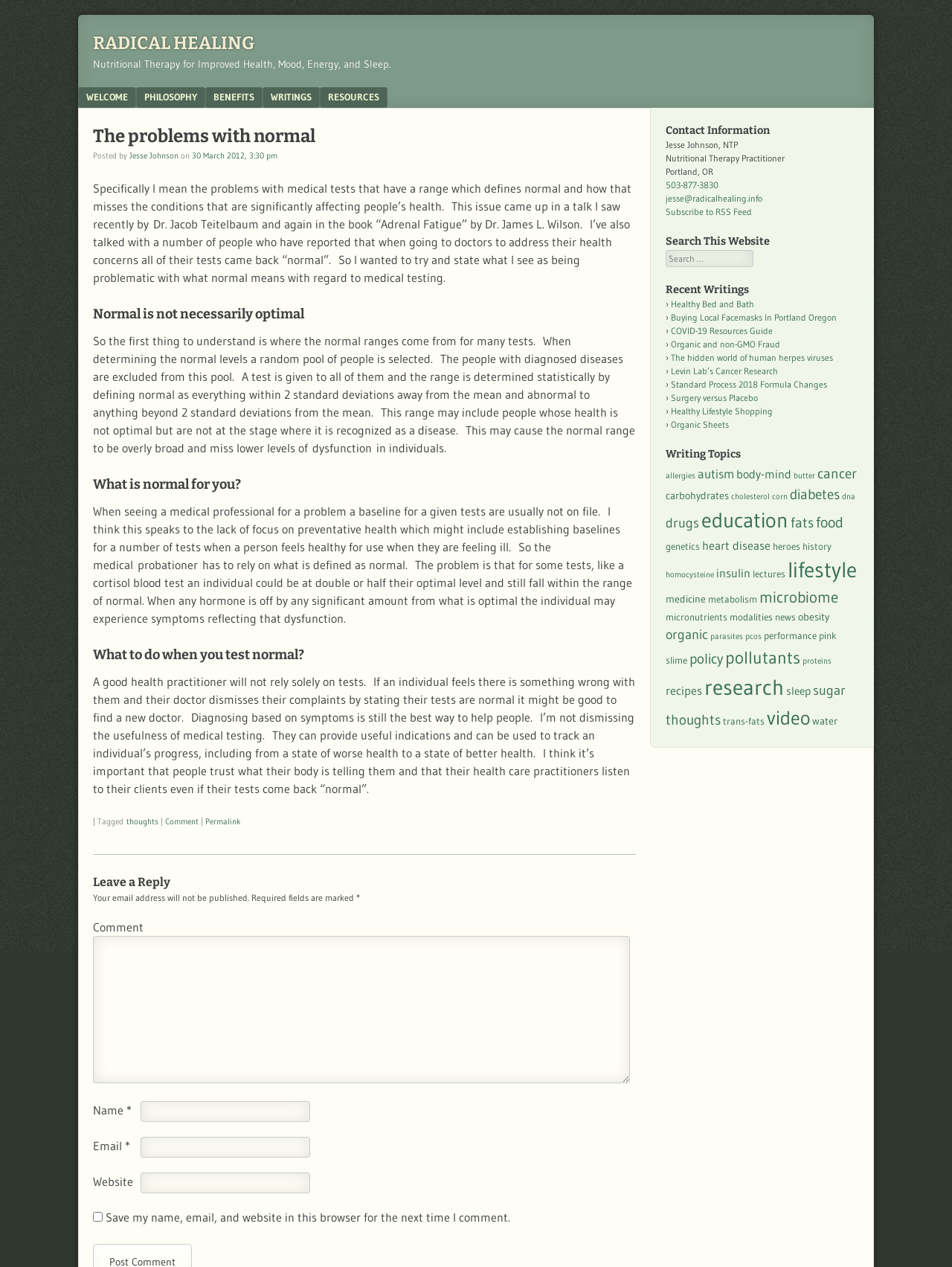Respond to the question below with a concise word or phrase:
What is the name of the author of the article?

Jesse Johnson